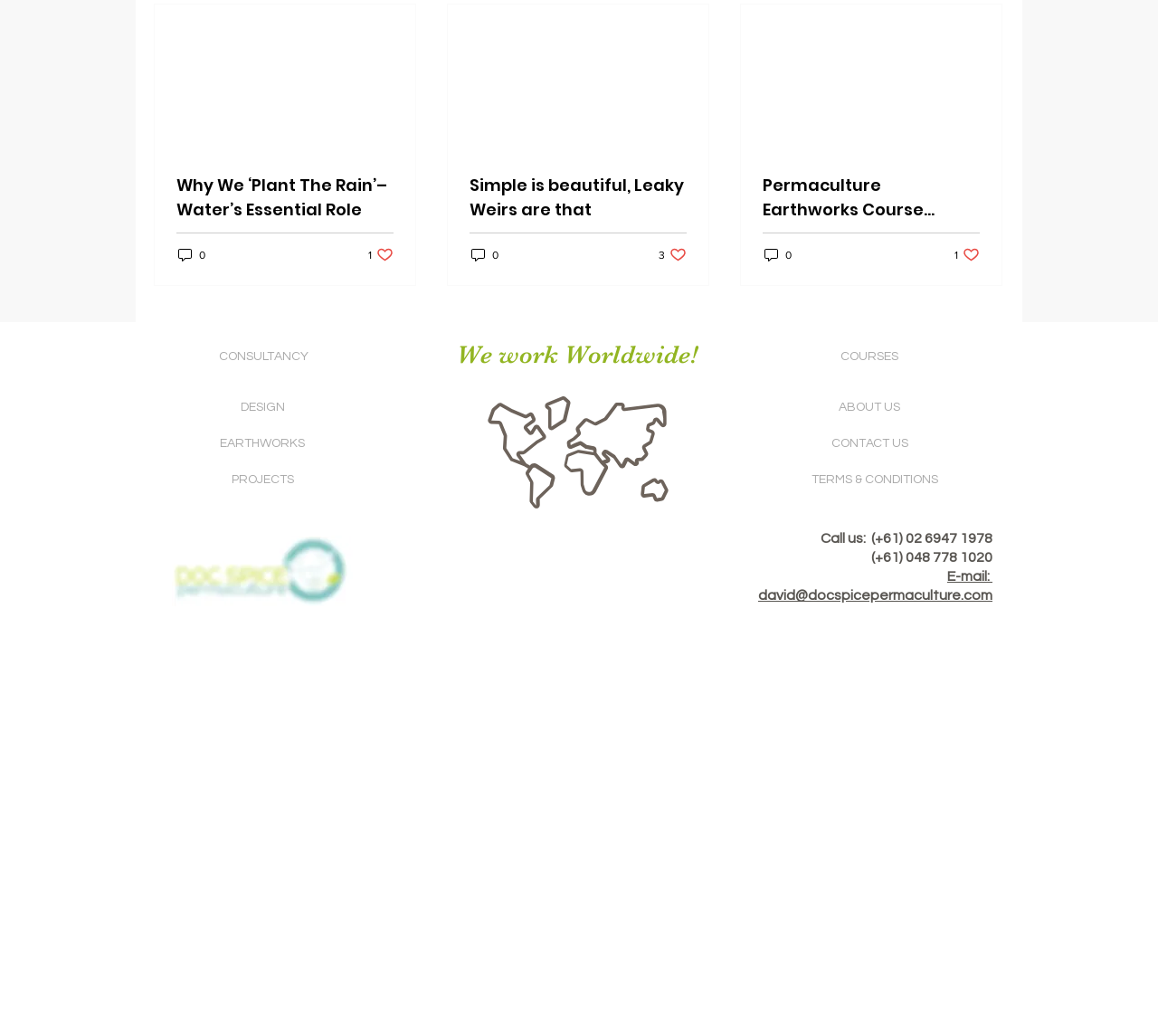Find the bounding box of the UI element described as: "Permaculture Earthworks Course Portugal 2019". The bounding box coordinates should be given as four float values between 0 and 1, i.e., [left, top, right, bottom].

[0.659, 0.166, 0.846, 0.214]